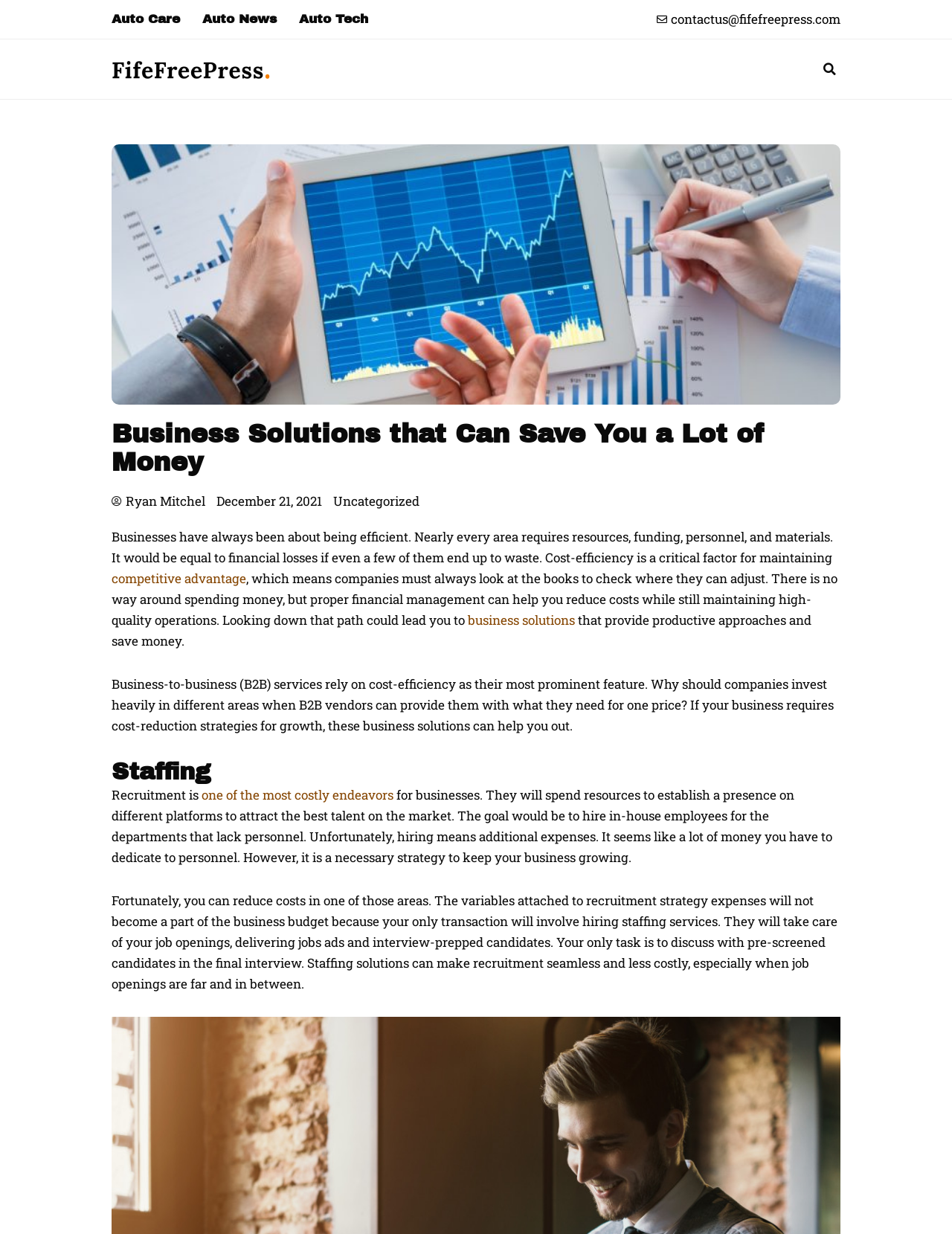What is the email address to contact?
Please answer the question as detailed as possible based on the image.

I found the email address by looking at the static text element with the ID 228, which has the text 'contactus@fifefreepress.com' and is located at the top right corner of the webpage.